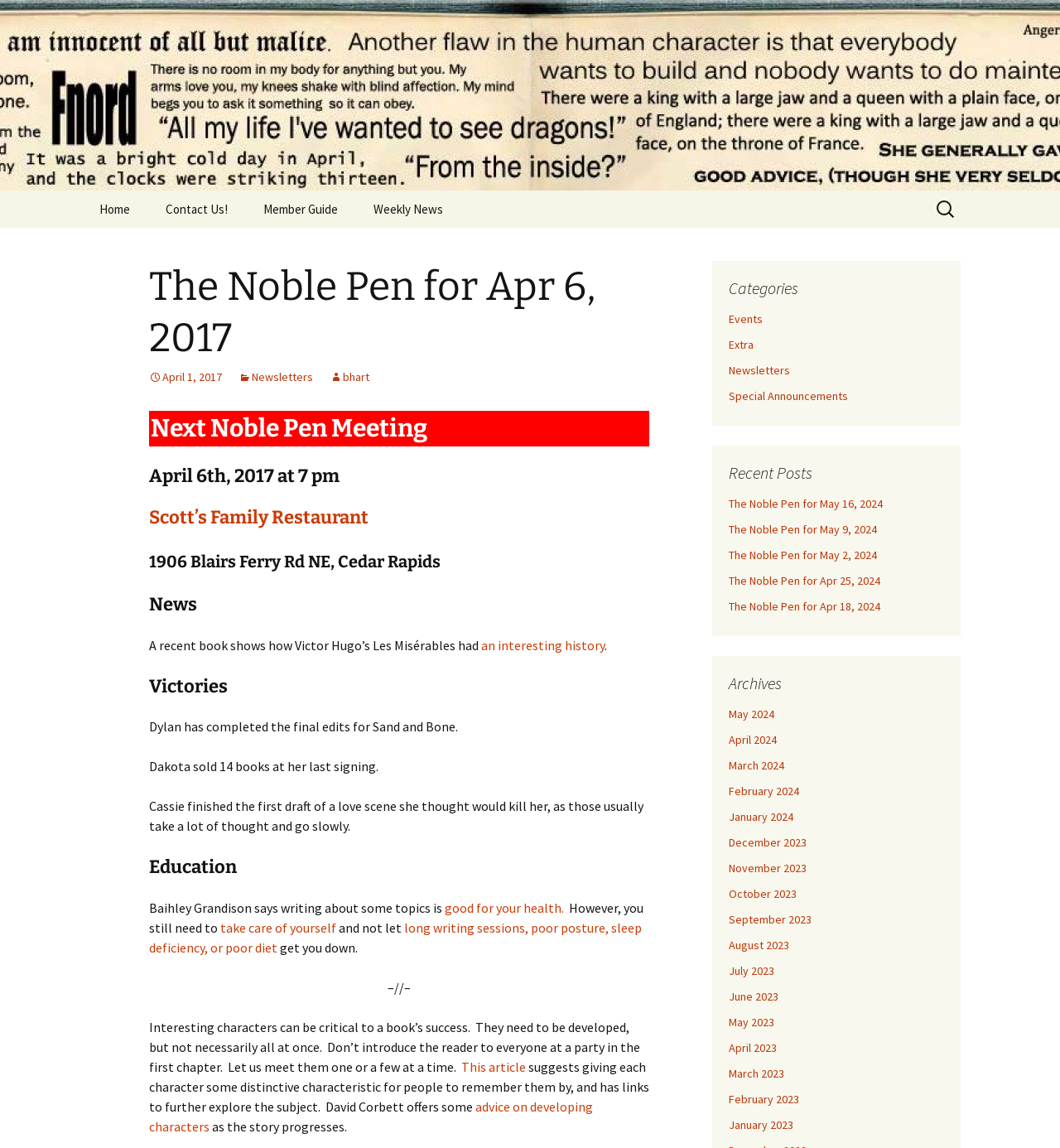What is the topic of the article mentioned in the 'News' section?
From the details in the image, provide a complete and detailed answer to the question.

I found the answer by looking at the 'News' section and the subsequent StaticText 'A recent book shows how Victor Hugo’s Les Misérables had', which indicates the topic of the article.